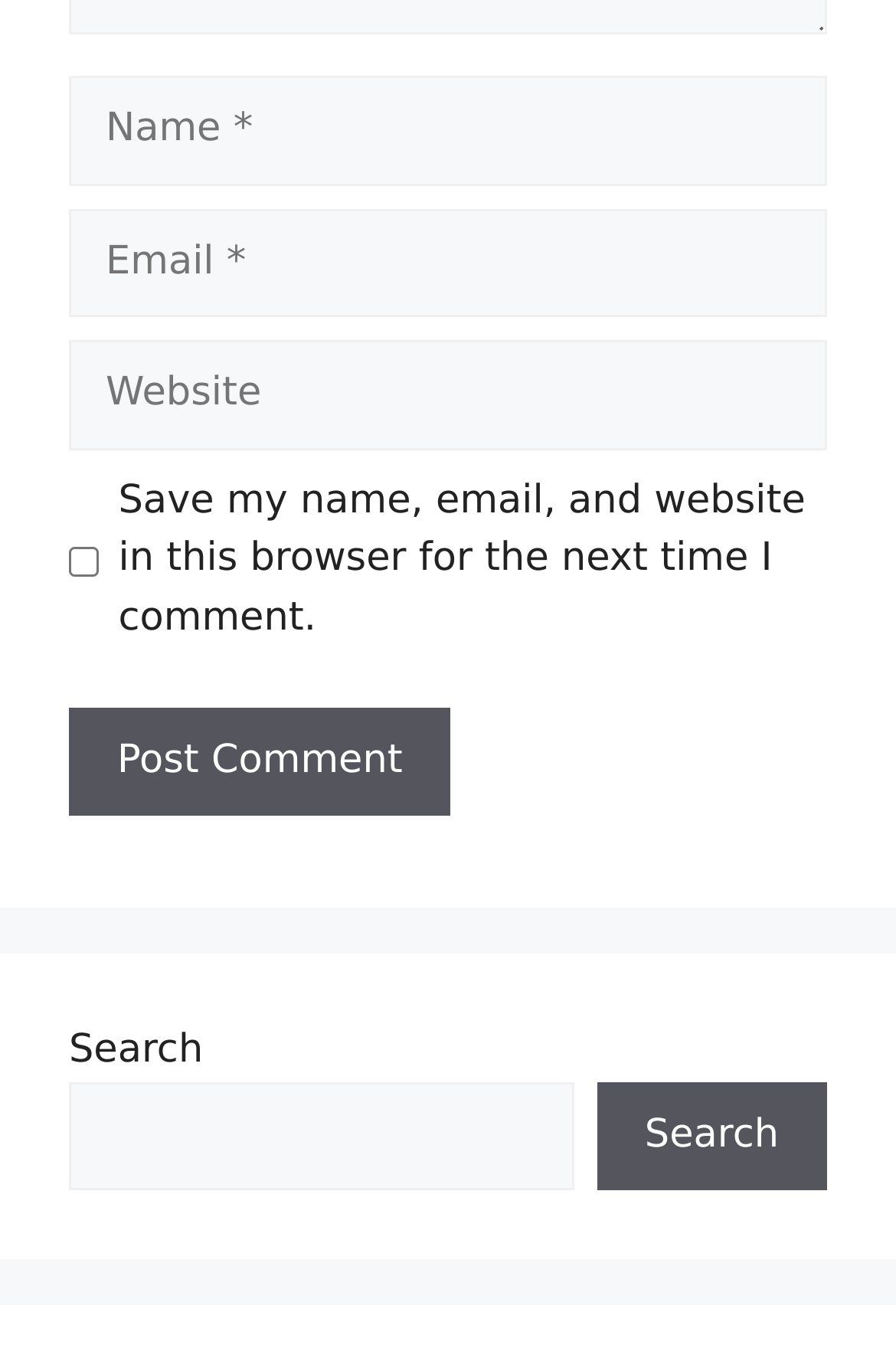What is the search function for?
Respond with a short answer, either a single word or a phrase, based on the image.

Searching the website